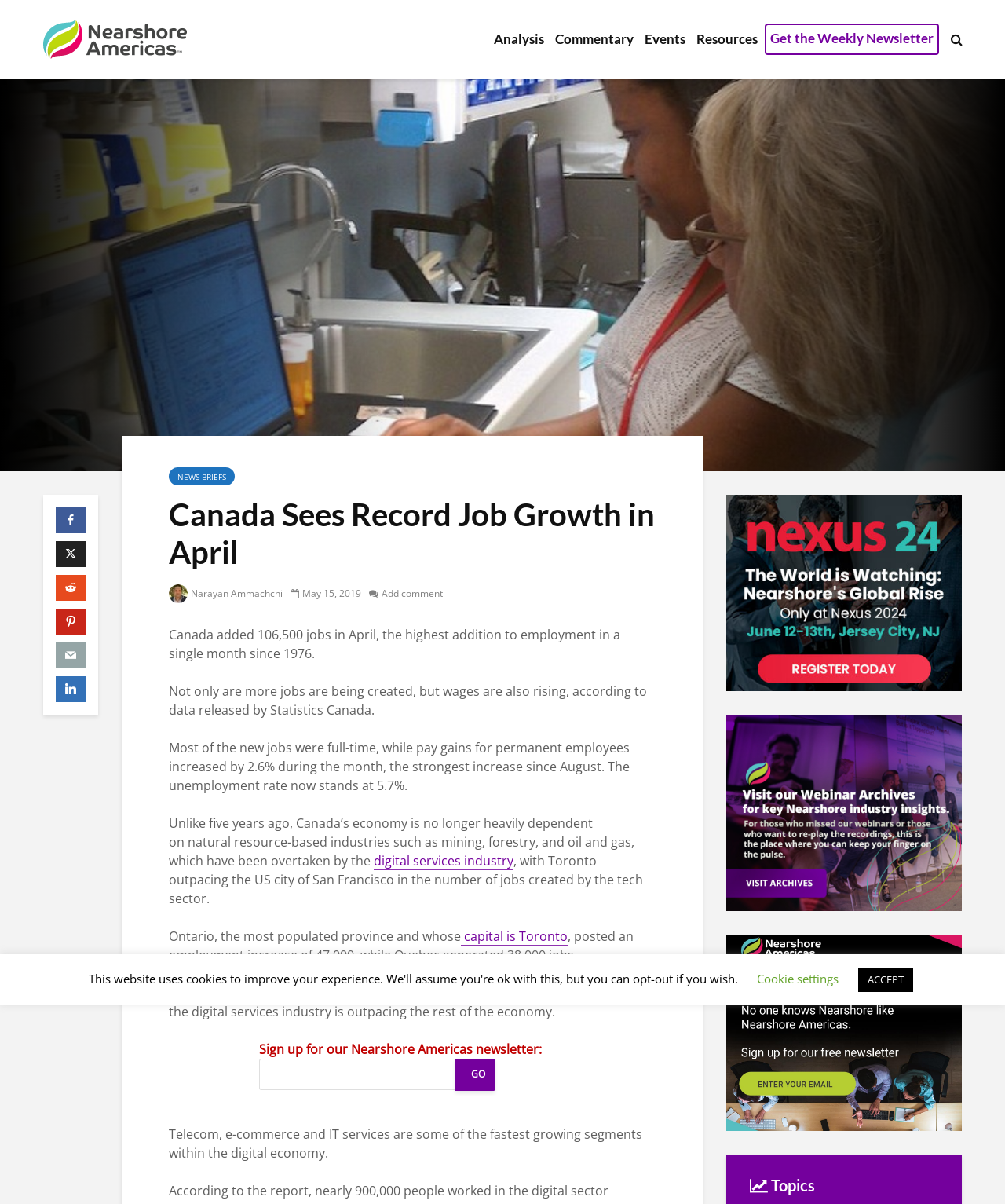Based on the element description Support Team, identify the bounding box of the UI element in the given webpage screenshot. The coordinates should be in the format (top-left x, top-left y, bottom-right x, bottom-right y) and must be between 0 and 1.

None